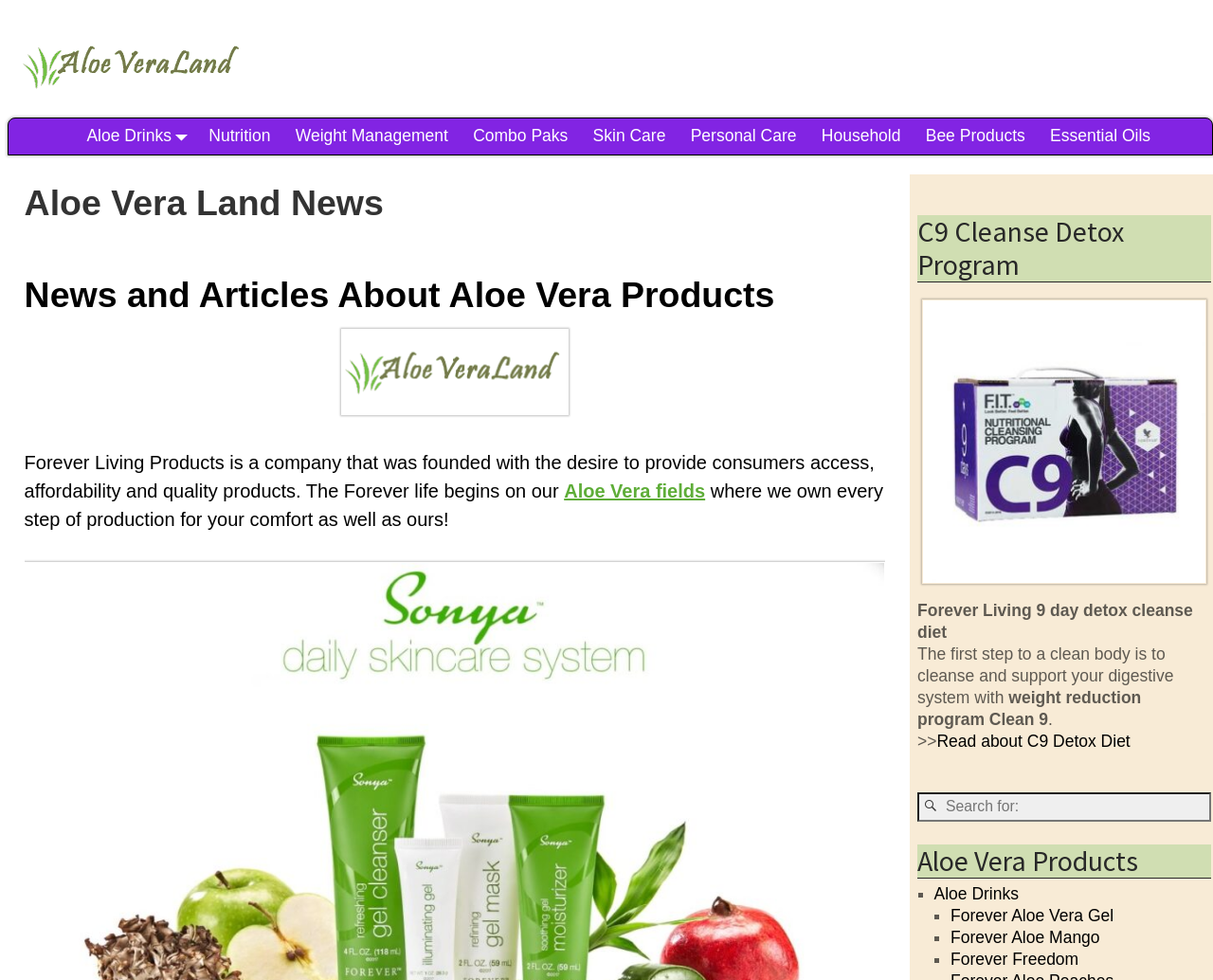Could you provide the bounding box coordinates for the portion of the screen to click to complete this instruction: "Click on Aloe Vera Products from Forever Living Canada"?

[0.016, 0.024, 0.204, 0.12]